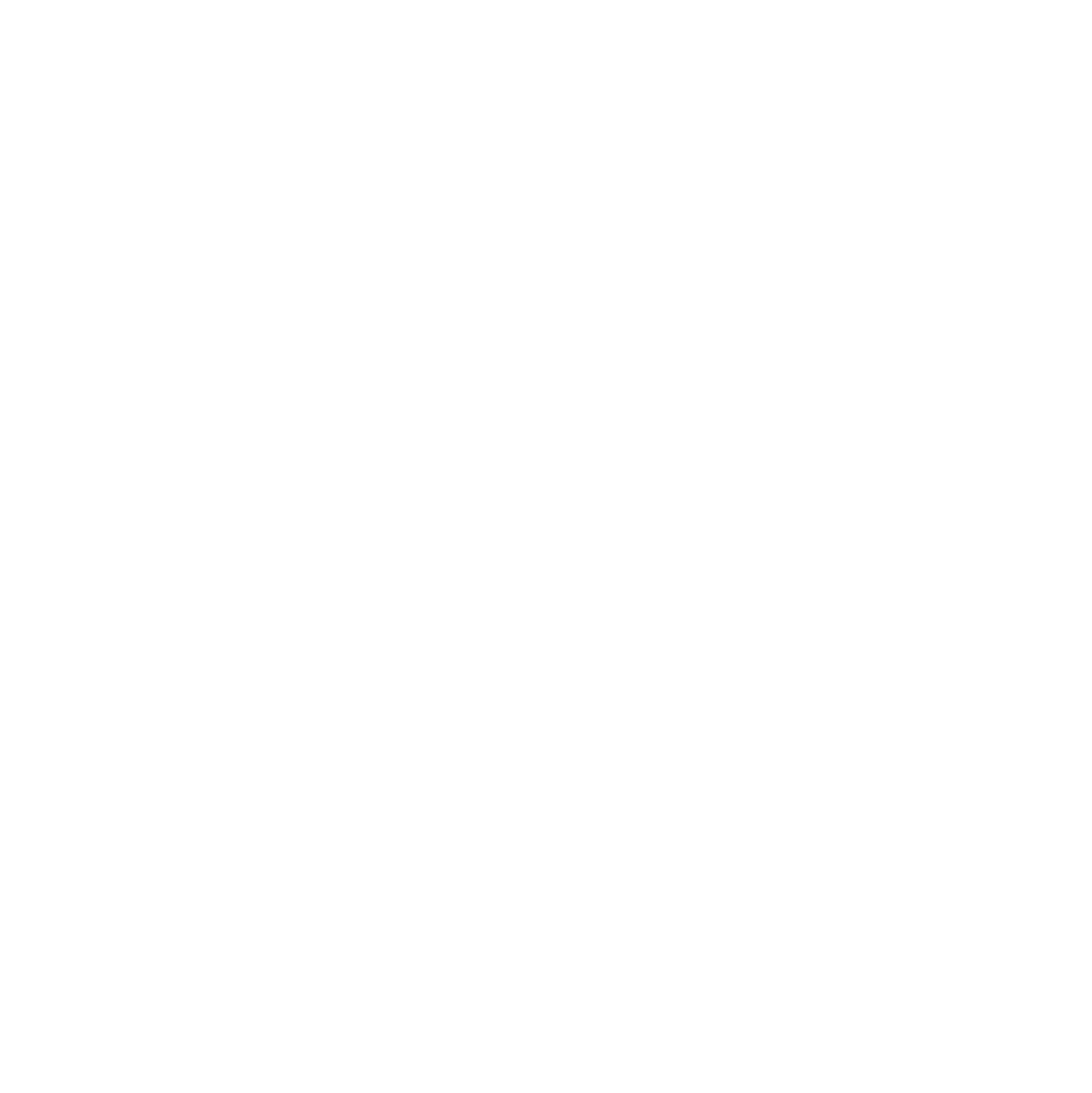Locate the bounding box coordinates of the element you need to click to accomplish the task described by this instruction: "Contact us".

[0.066, 0.278, 0.128, 0.291]